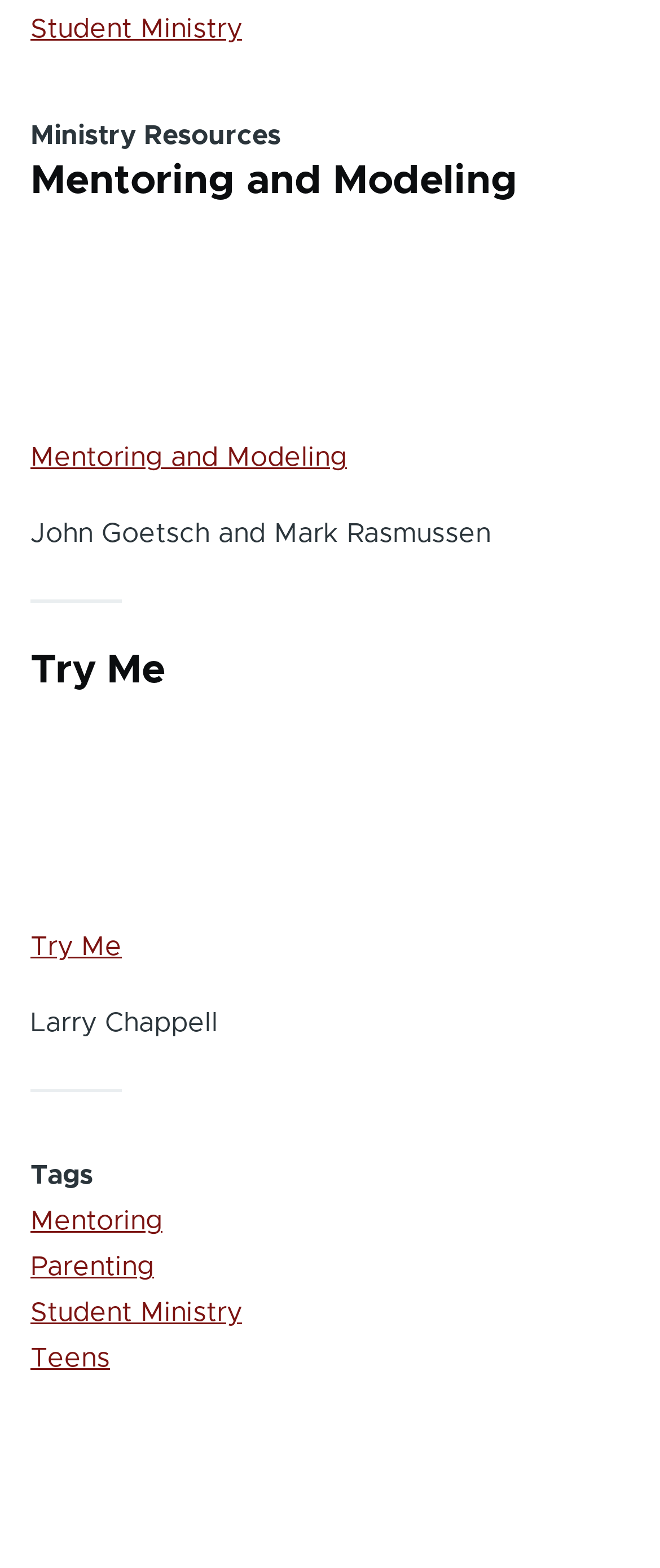Determine the bounding box coordinates for the area you should click to complete the following instruction: "go to homepage".

None